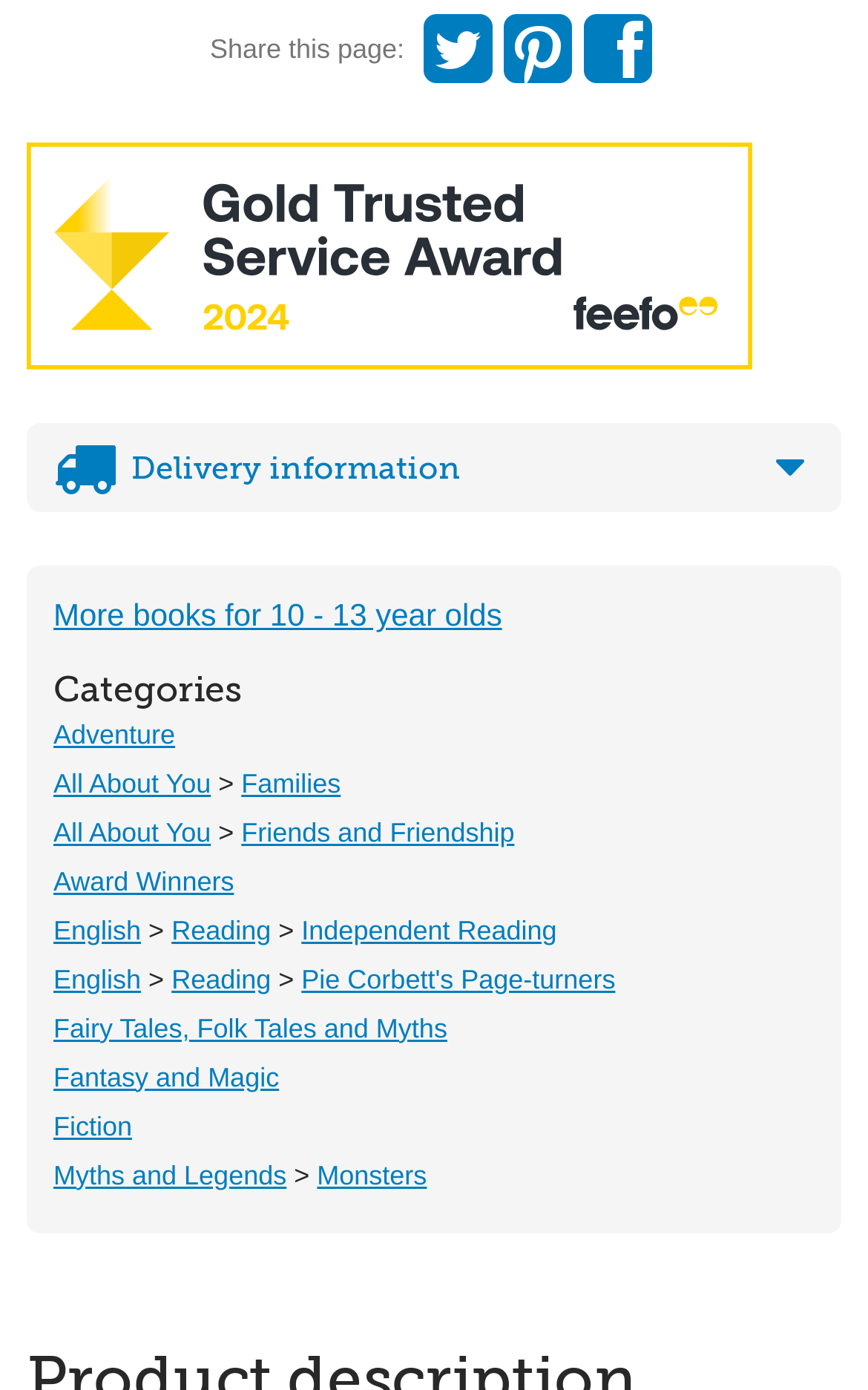From the given element description: "English", find the bounding box for the UI element. Provide the coordinates as four float numbers between 0 and 1, in the order [left, top, right, bottom].

[0.062, 0.658, 0.162, 0.68]